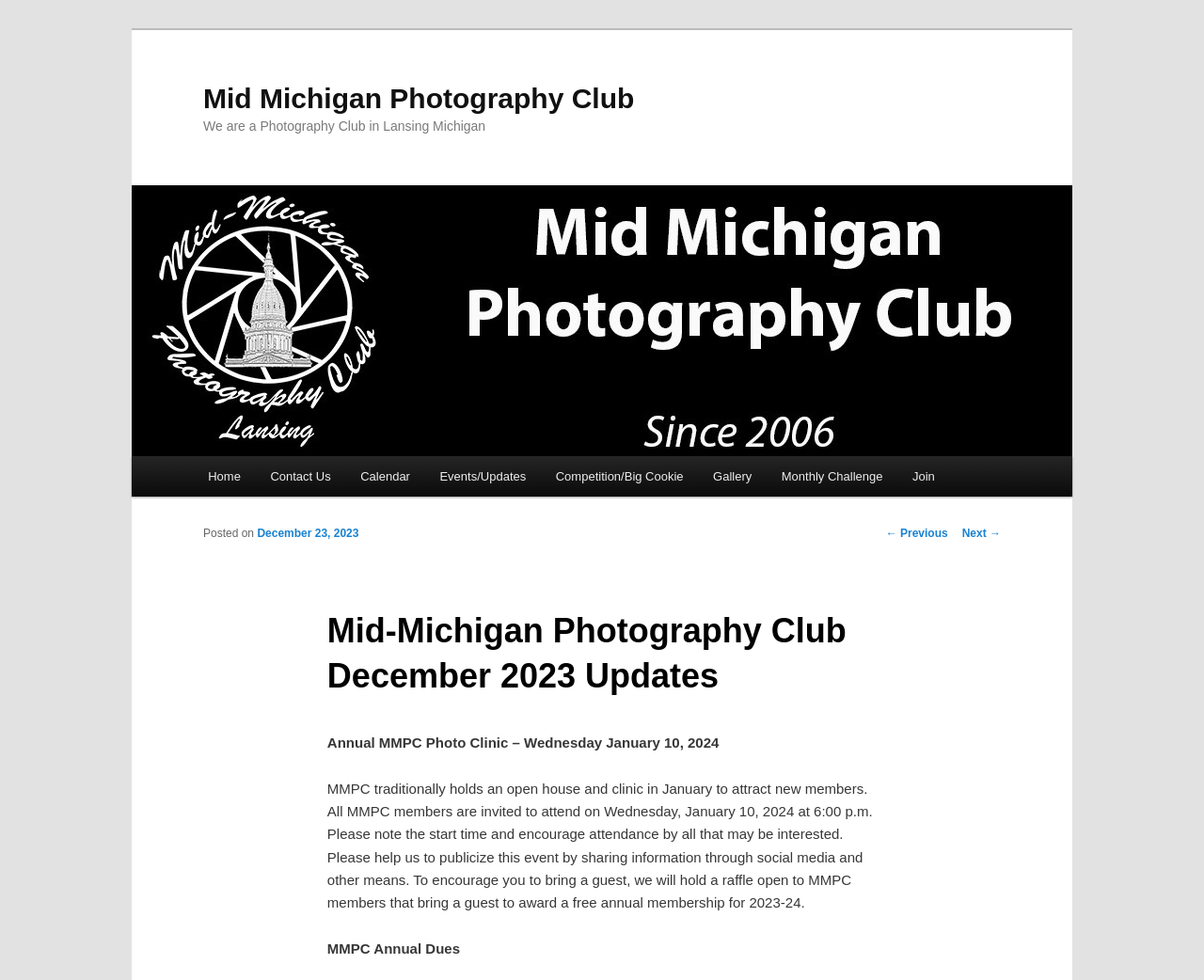Locate the bounding box coordinates of the clickable region necessary to complete the following instruction: "Click the 'Contact Us' link". Provide the coordinates in the format of four float numbers between 0 and 1, i.e., [left, top, right, bottom].

[0.212, 0.465, 0.287, 0.507]